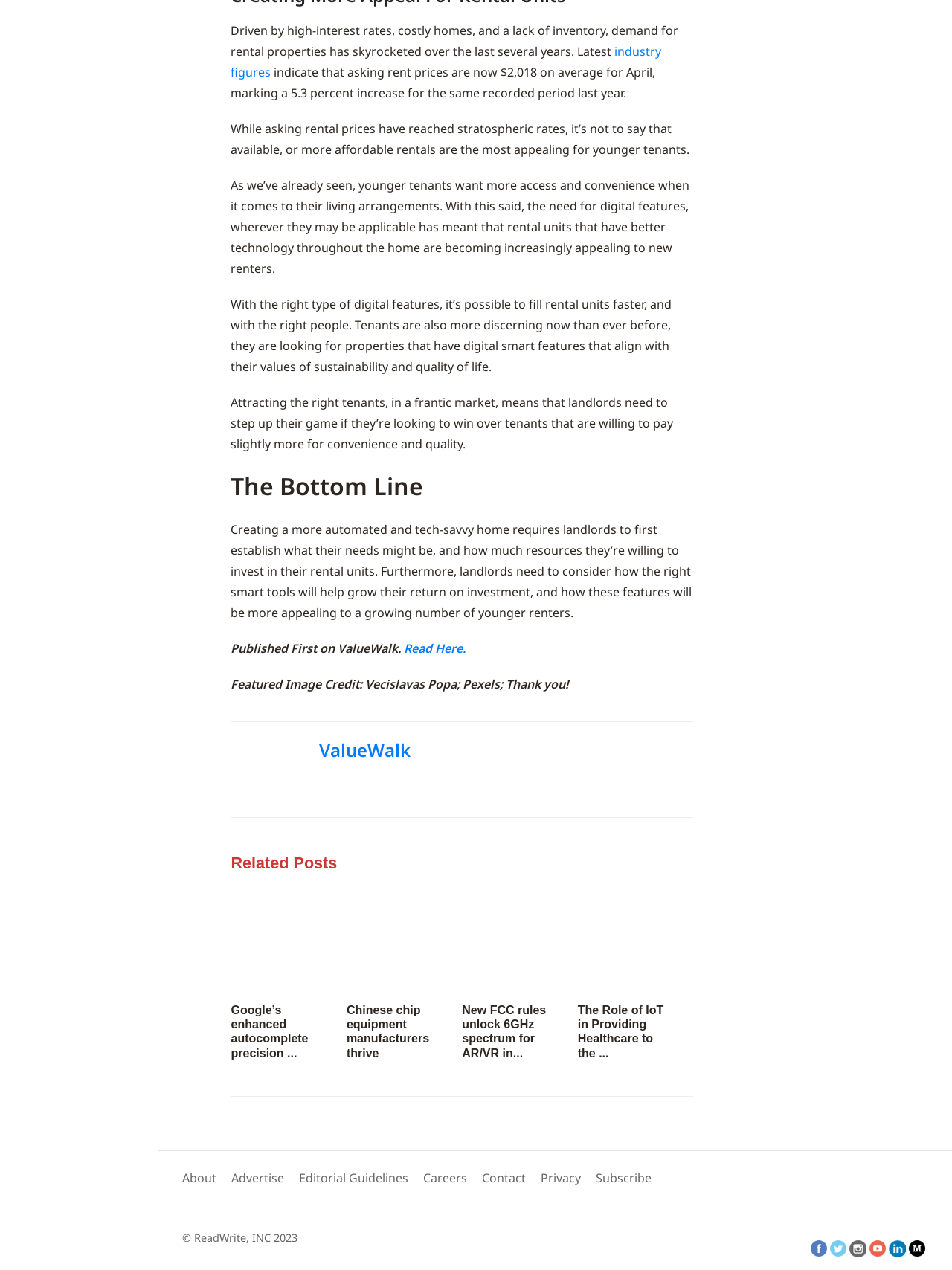Determine the bounding box coordinates of the region I should click to achieve the following instruction: "Read the article about industry figures". Ensure the bounding box coordinates are four float numbers between 0 and 1, i.e., [left, top, right, bottom].

[0.243, 0.034, 0.695, 0.063]